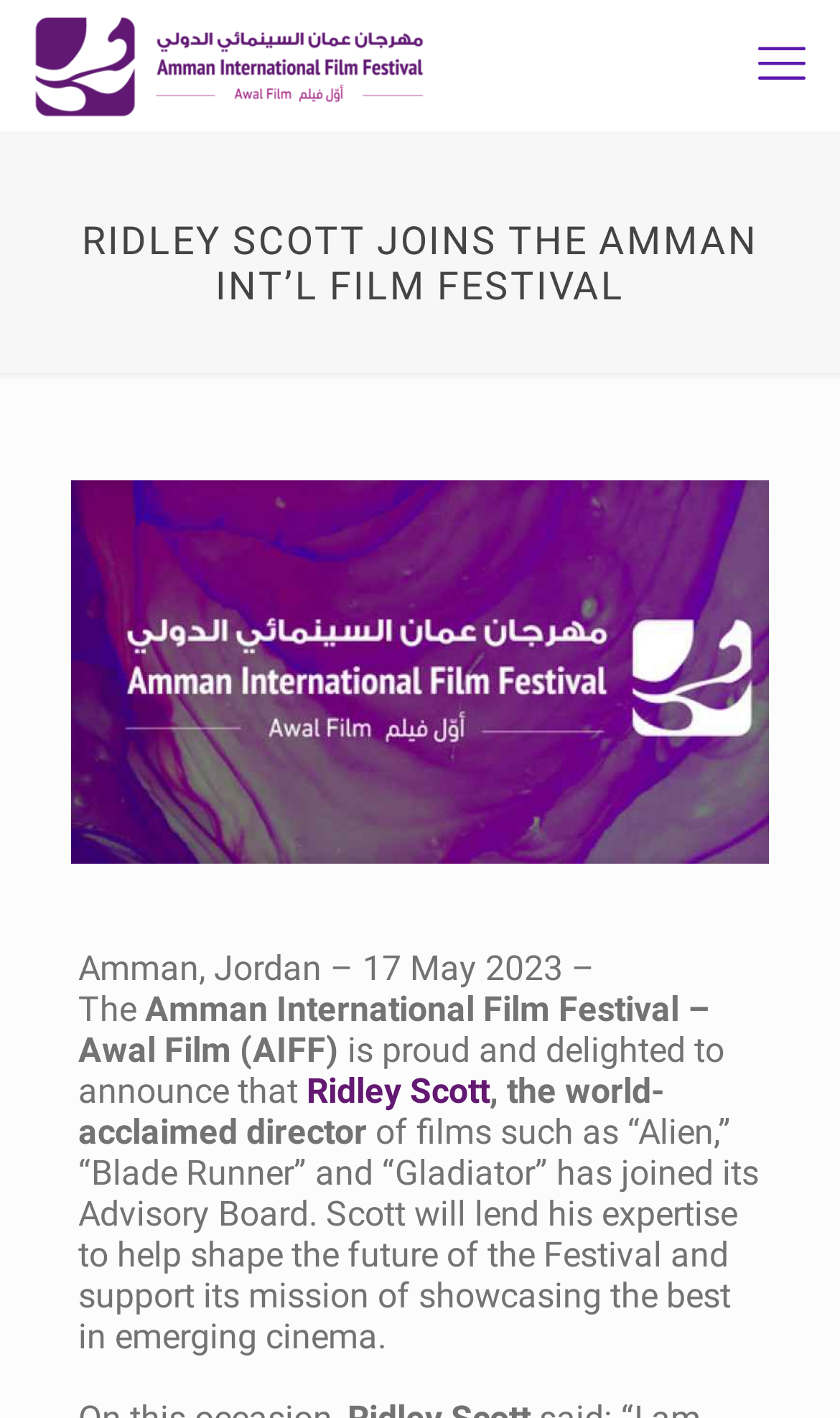What is the purpose of Ridley Scott joining the Advisory Board?
Look at the image and answer the question using a single word or phrase.

To help shape the future of the Festival